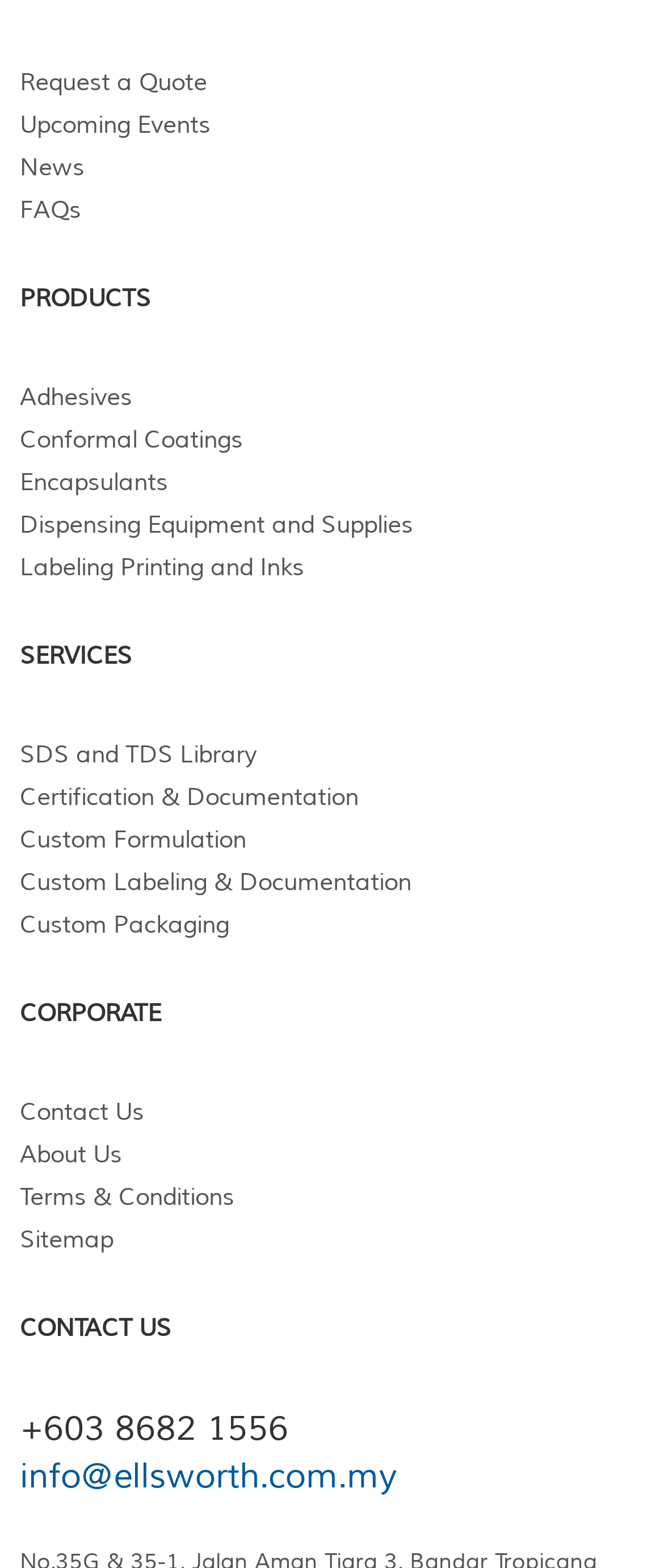Please provide the bounding box coordinates in the format (top-left x, top-left y, bottom-right x, bottom-right y). Remember, all values are floating point numbers between 0 and 1. What is the bounding box coordinate of the region described as: Upcoming Events

[0.03, 0.066, 0.97, 0.093]